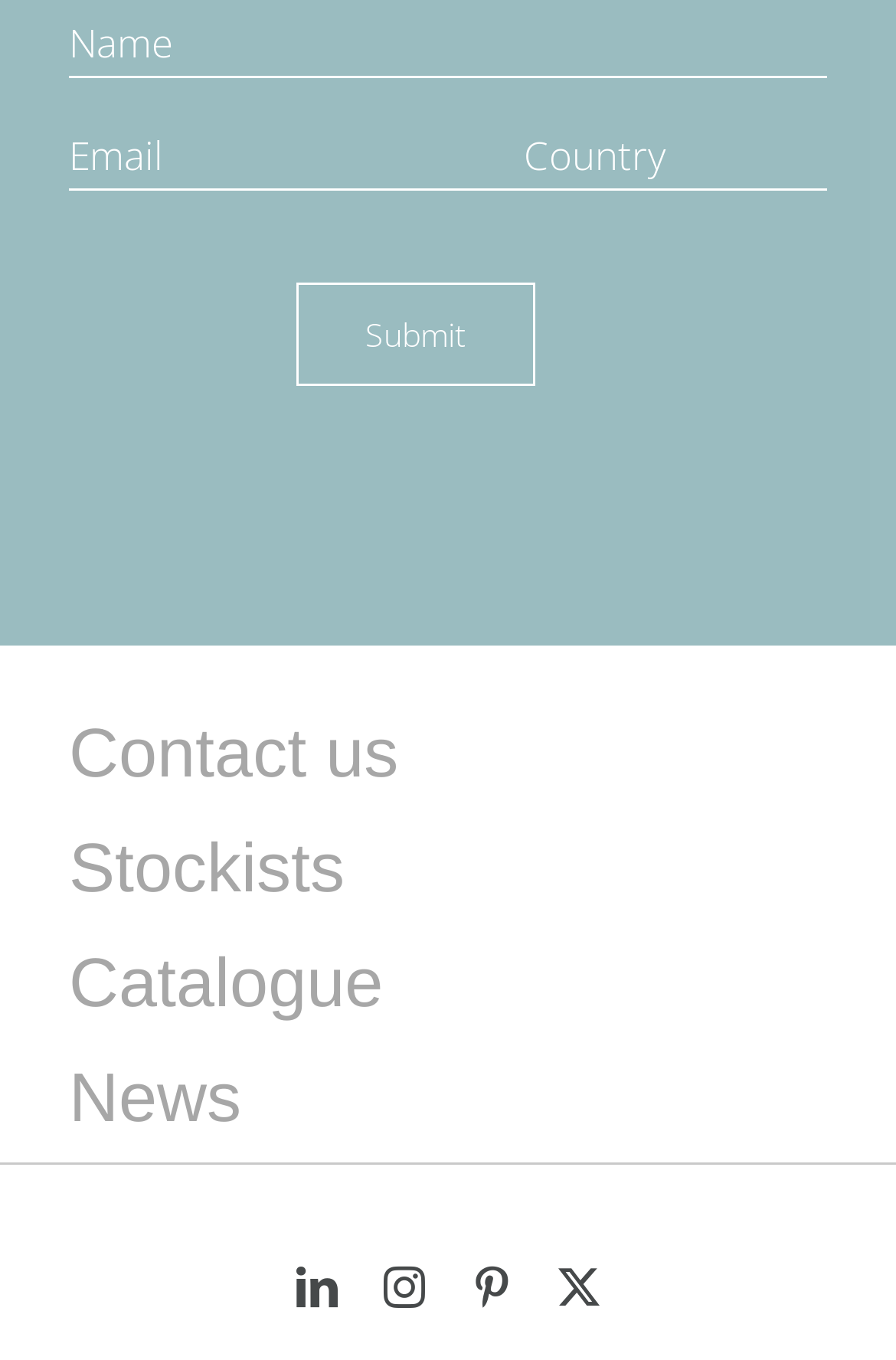How many links are available in the main navigation?
Please craft a detailed and exhaustive response to the question.

There are four links available in the main navigation, which are 'Contact us', 'Stockists', 'Catalogue', and 'News', each leading to a different webpage or section.